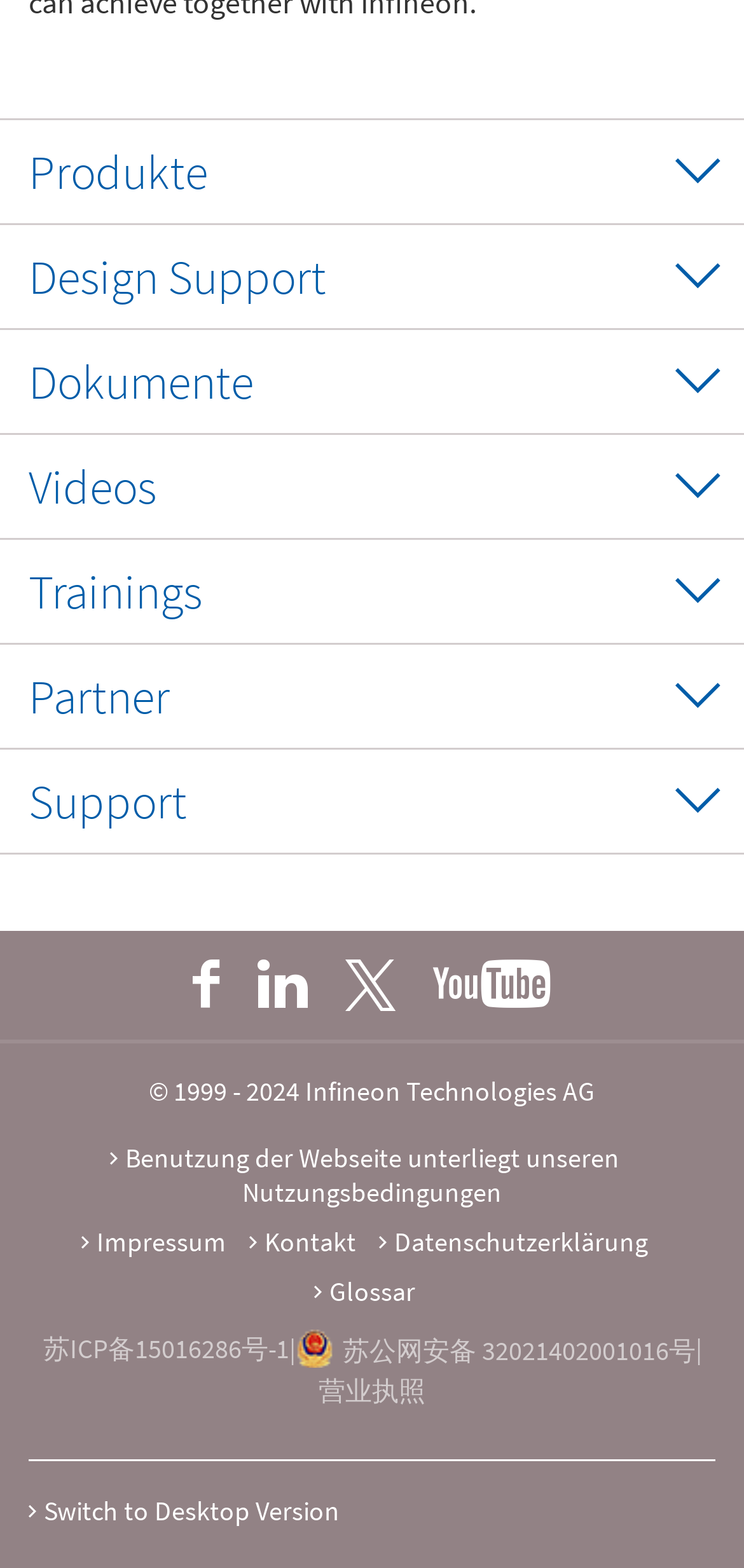Determine the bounding box coordinates of the UI element described by: "Impressum".

[0.104, 0.781, 0.304, 0.804]